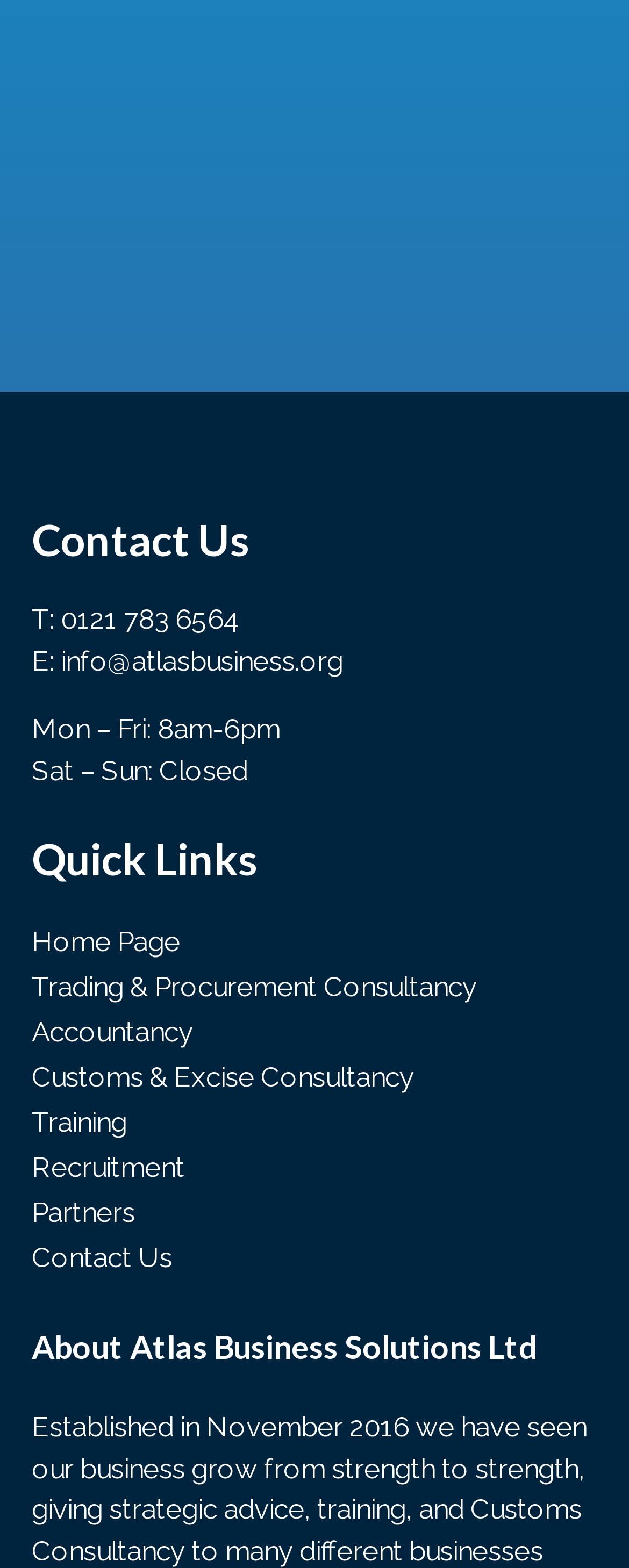Please locate the bounding box coordinates of the element that should be clicked to complete the given instruction: "click the SUBMIT button".

[0.376, 0.113, 0.643, 0.156]